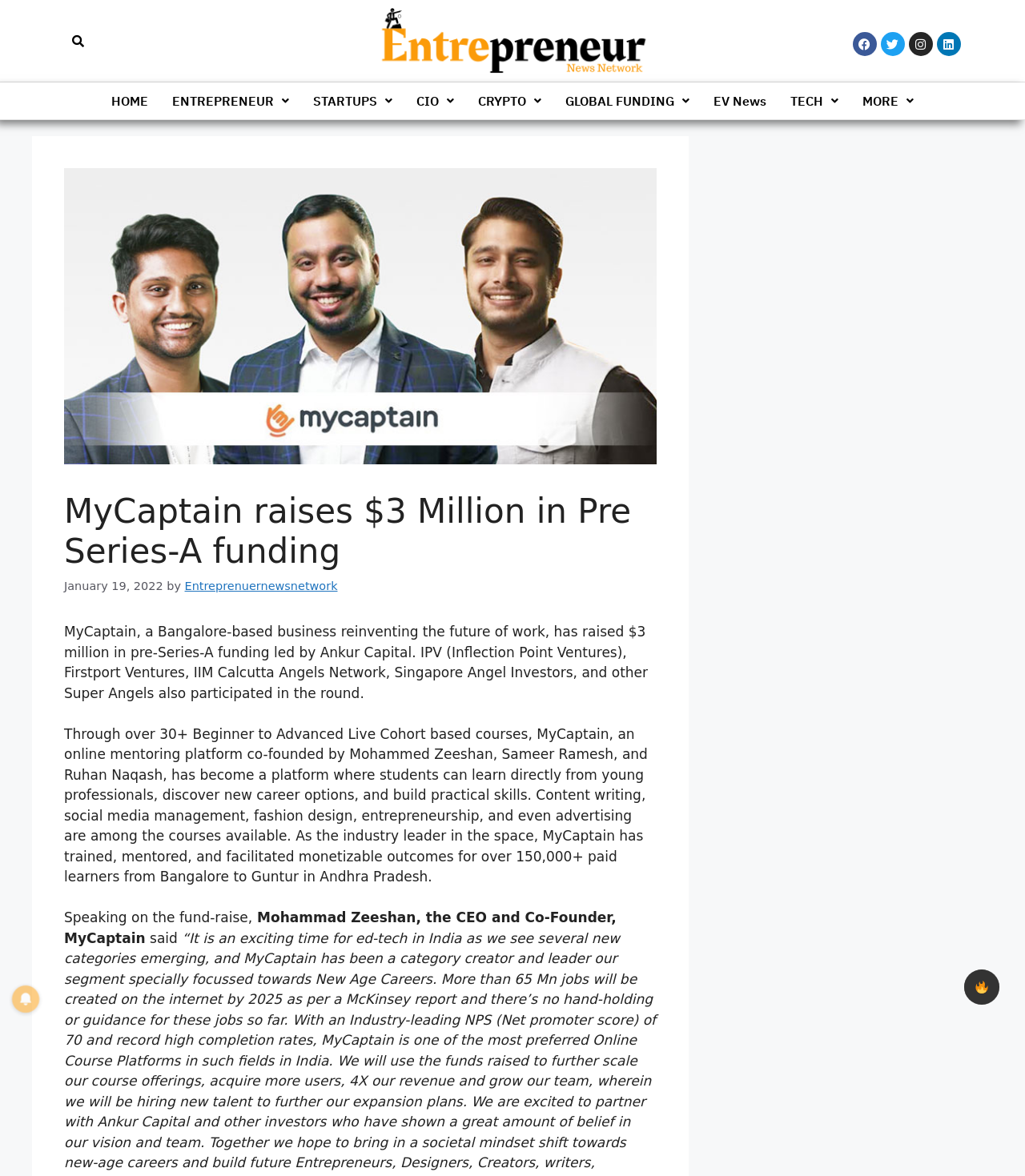Find the bounding box coordinates for the area that must be clicked to perform this action: "Go to HOME page".

[0.097, 0.07, 0.156, 0.101]